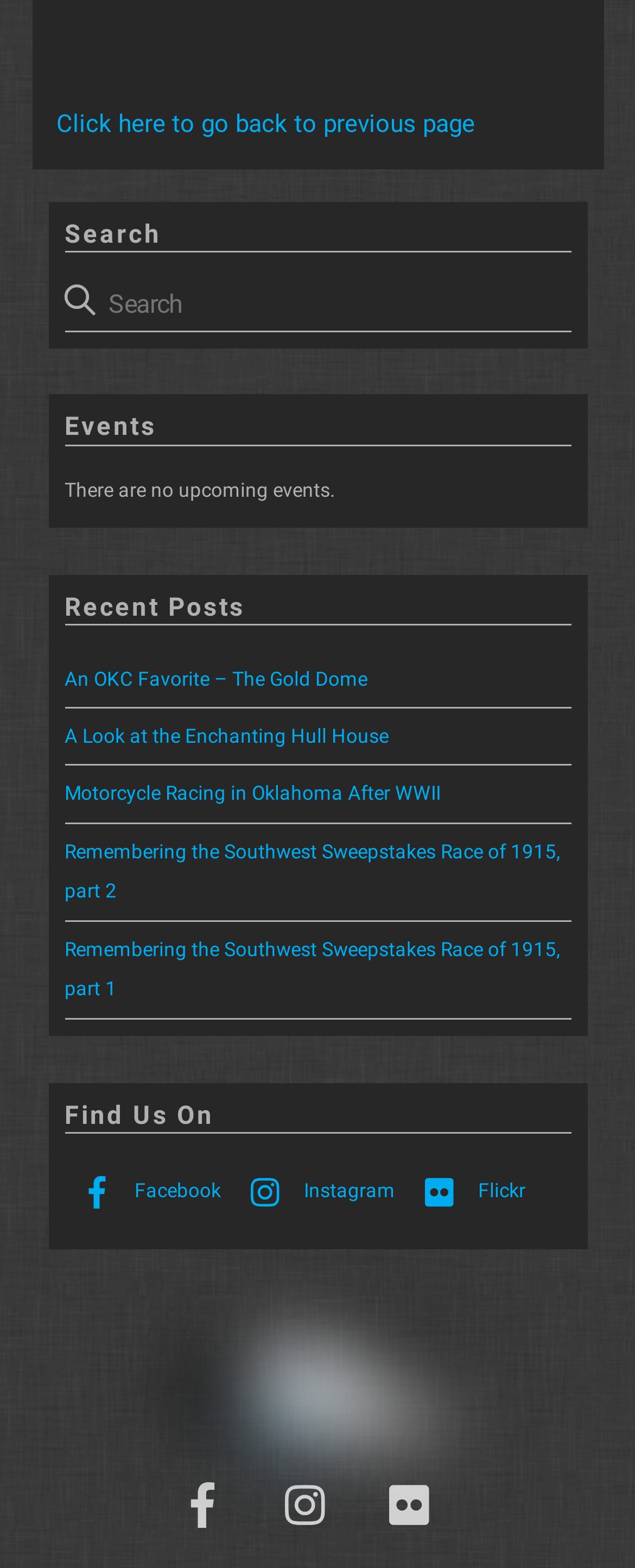What is the name of the logo at the bottom?
Using the image as a reference, answer with just one word or a short phrase.

okcmod logo